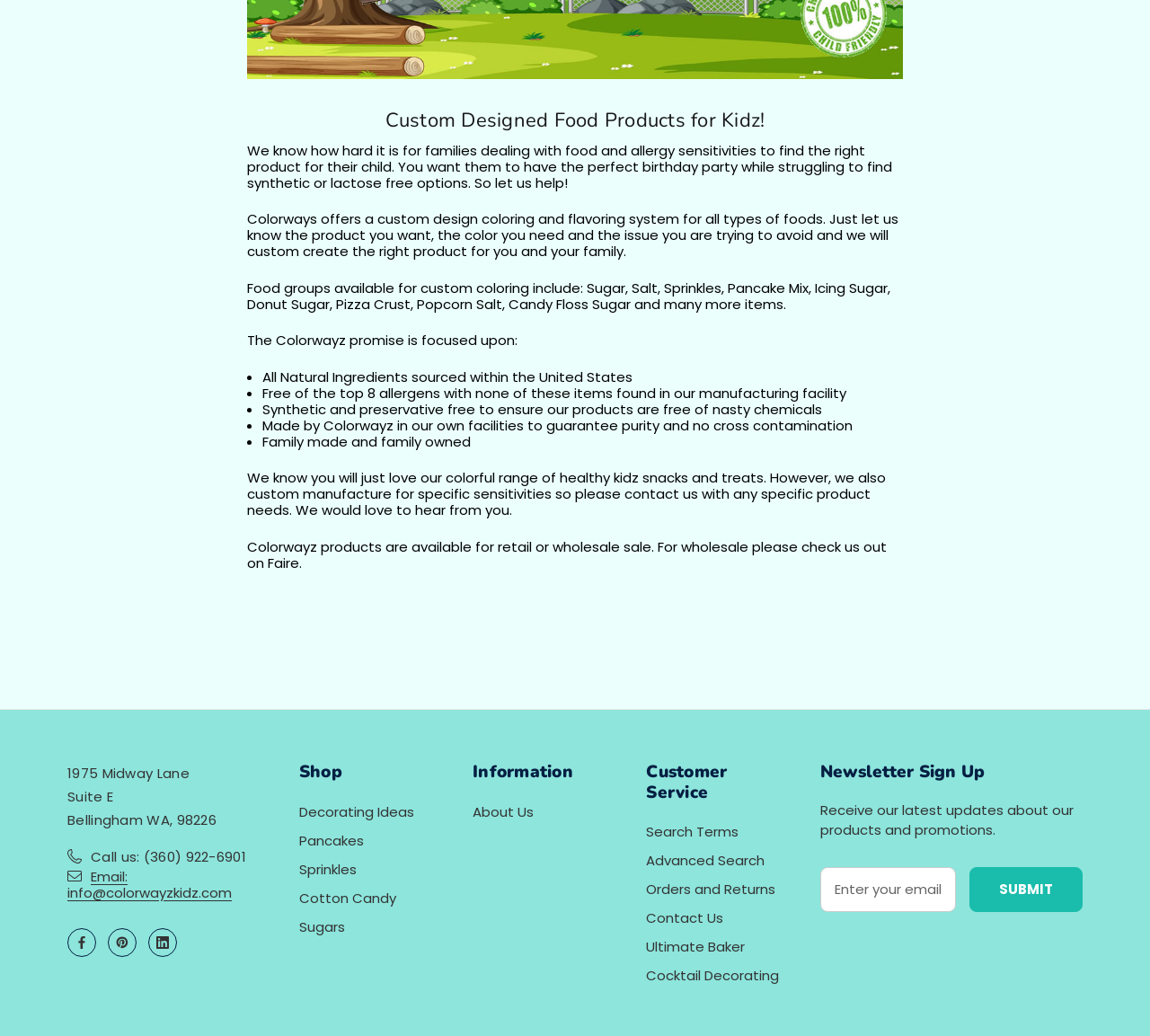Using the element description Decorating Ideas, predict the bounding box coordinates for the UI element. Provide the coordinates in (top-left x, top-left y, bottom-right x, bottom-right y) format with values ranging from 0 to 1.

[0.26, 0.77, 0.36, 0.798]